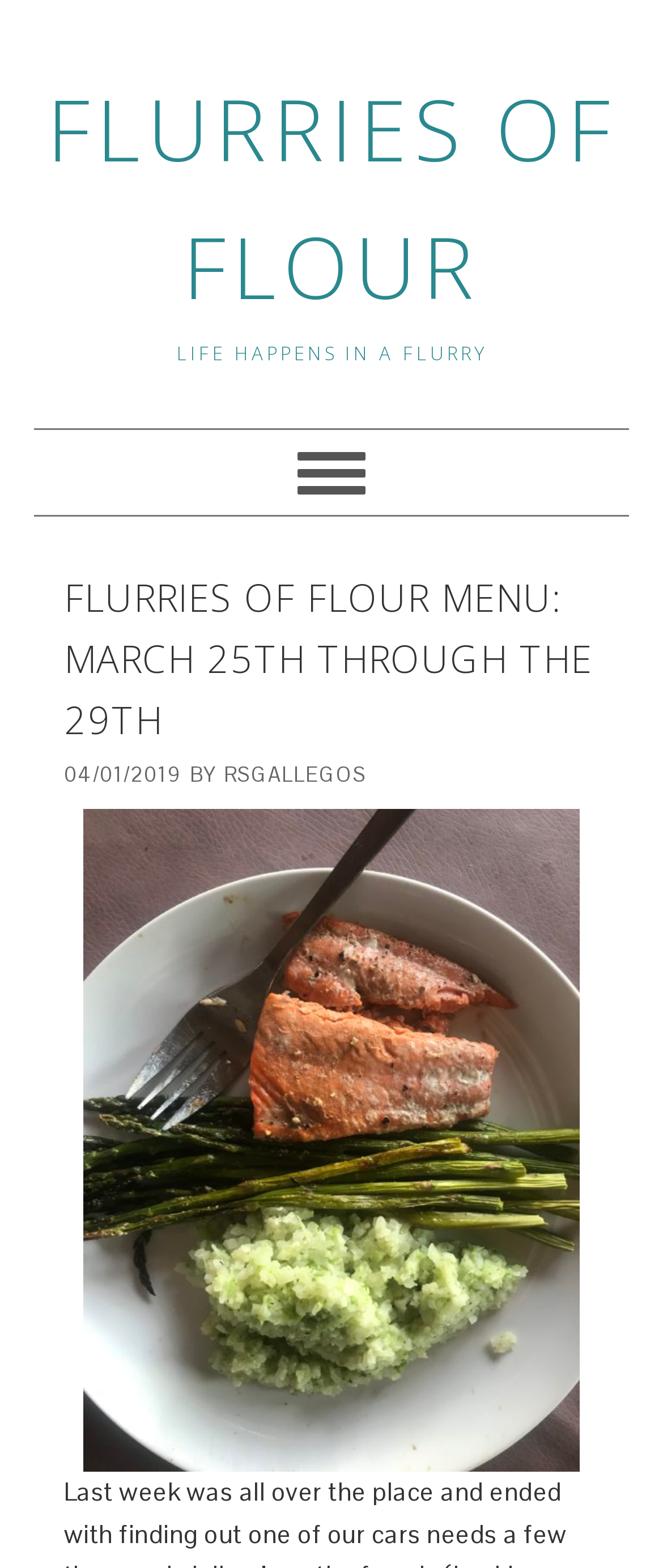Who is the author of the menu?
Give a detailed and exhaustive answer to the question.

The author of the menu can be determined by looking at the text 'BY' followed by the link 'RSGALLEGOS', which indicates the author's name.